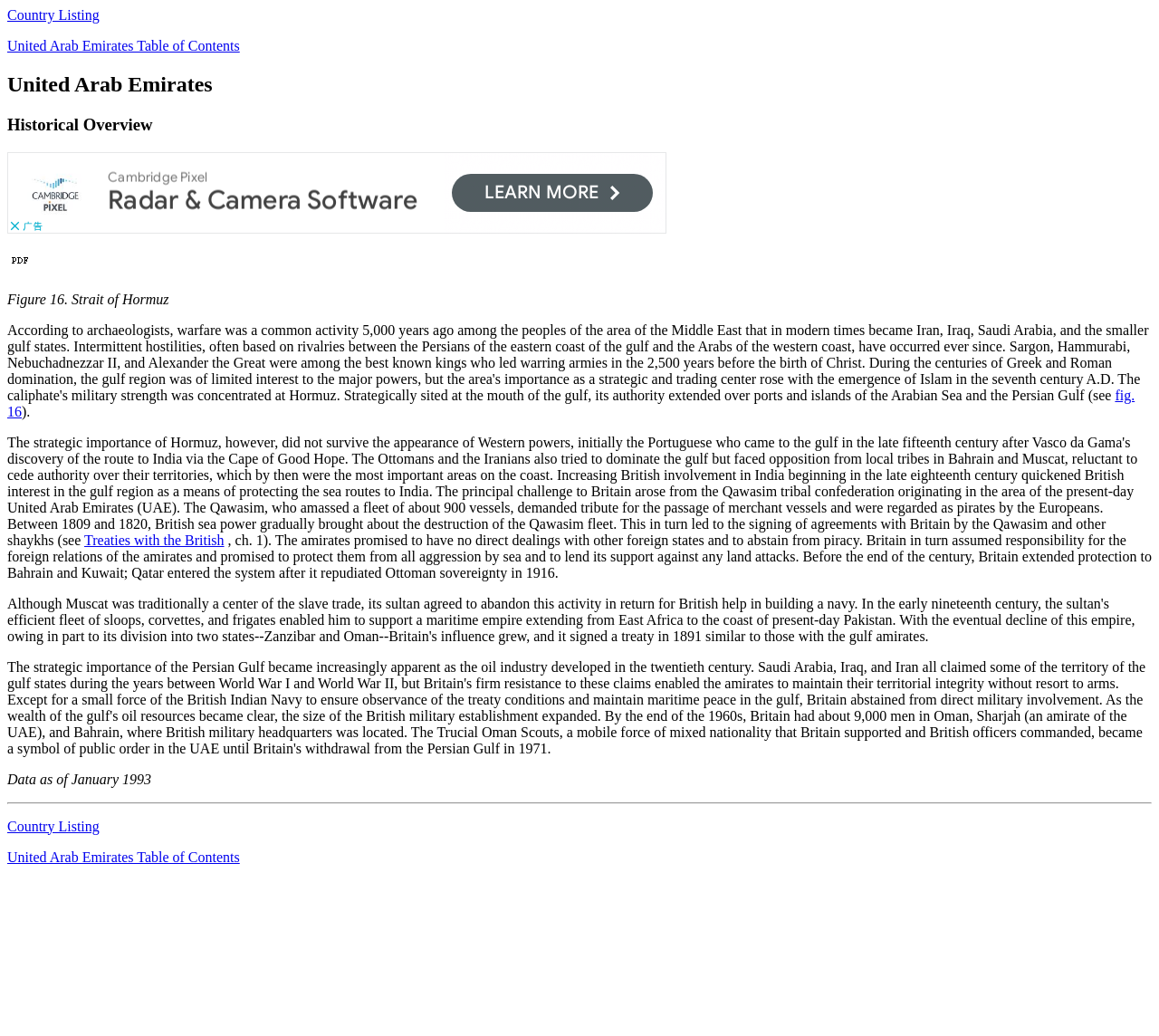Find the bounding box coordinates of the element you need to click on to perform this action: 'Click on Country Listing'. The coordinates should be represented by four float values between 0 and 1, in the format [left, top, right, bottom].

[0.006, 0.007, 0.086, 0.022]